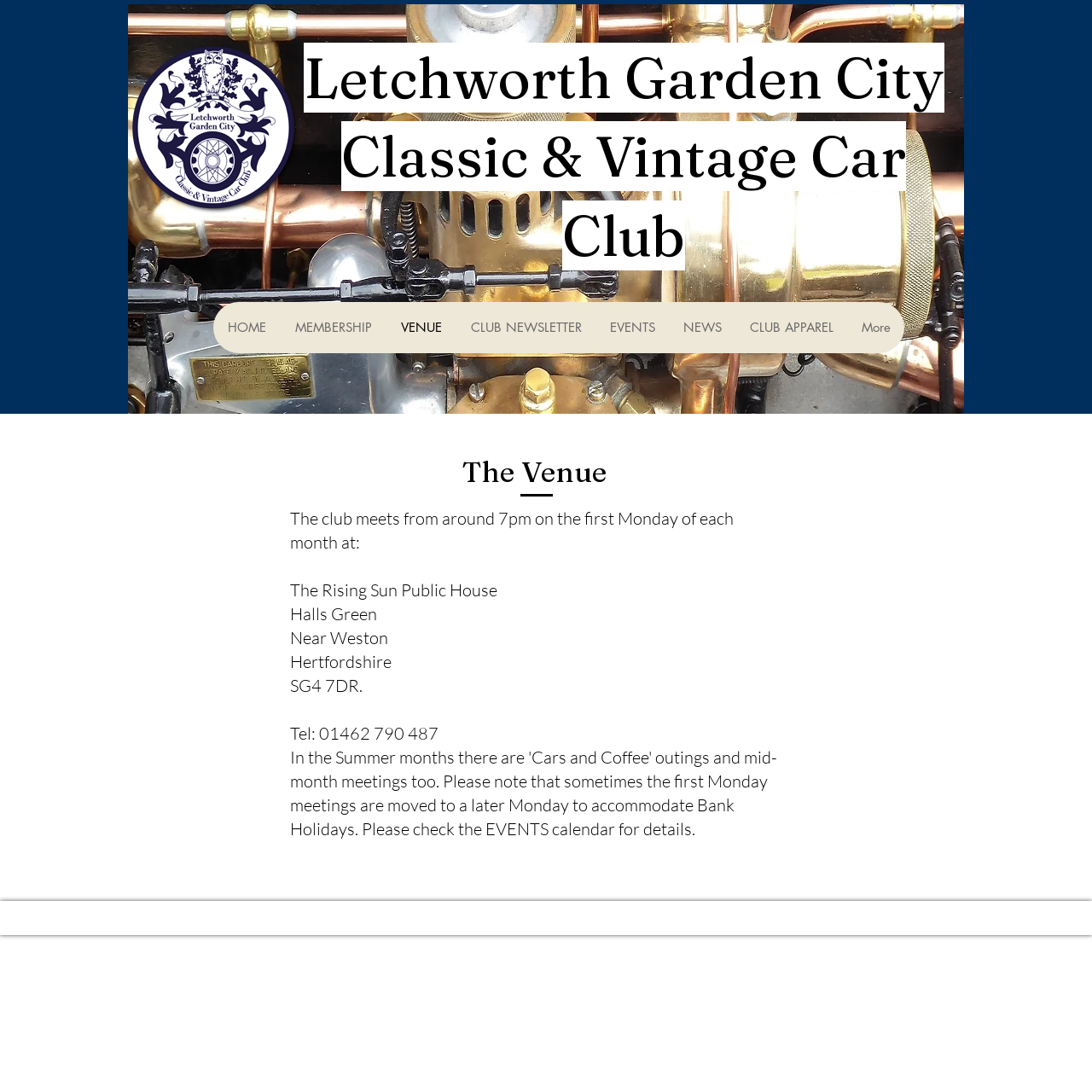Find the bounding box coordinates of the element's region that should be clicked in order to follow the given instruction: "Check the venue". The coordinates should consist of four float numbers between 0 and 1, i.e., [left, top, right, bottom].

[0.423, 0.414, 0.559, 0.451]